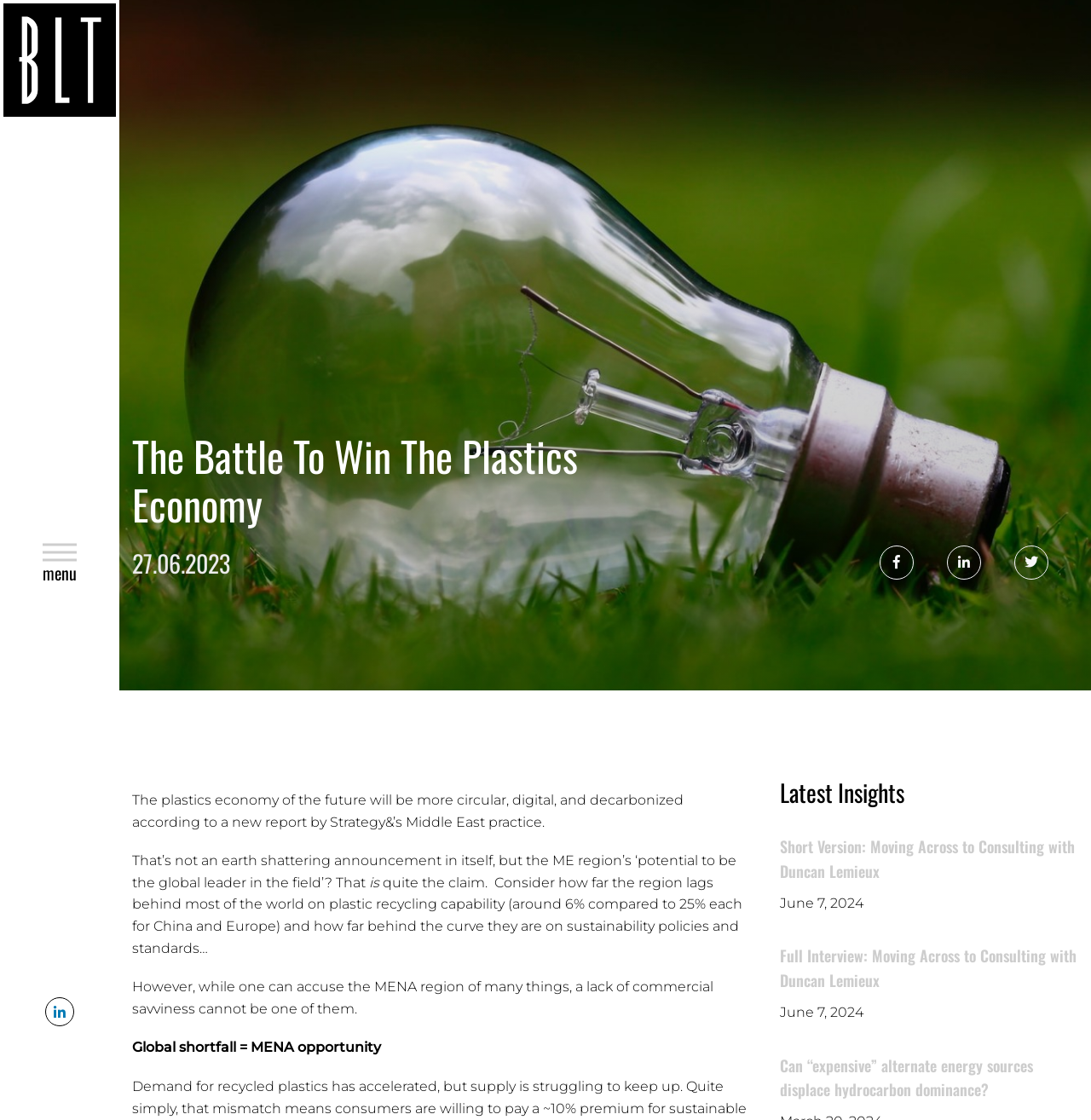Identify the bounding box coordinates for the region to click in order to carry out this instruction: "Click the link to read the full article". Provide the coordinates using four float numbers between 0 and 1, formatted as [left, top, right, bottom].

[0.121, 0.385, 0.543, 0.472]